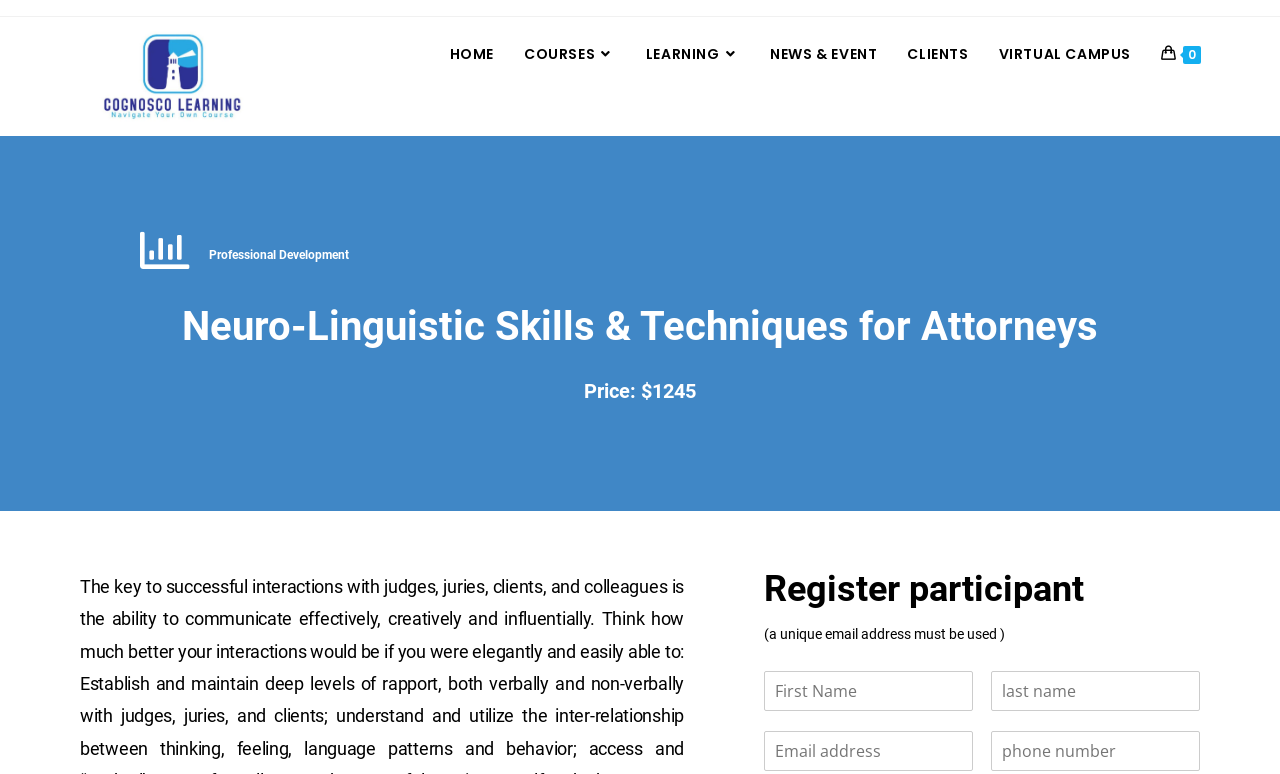Please answer the following question using a single word or phrase: 
How much does the course cost?

$1245